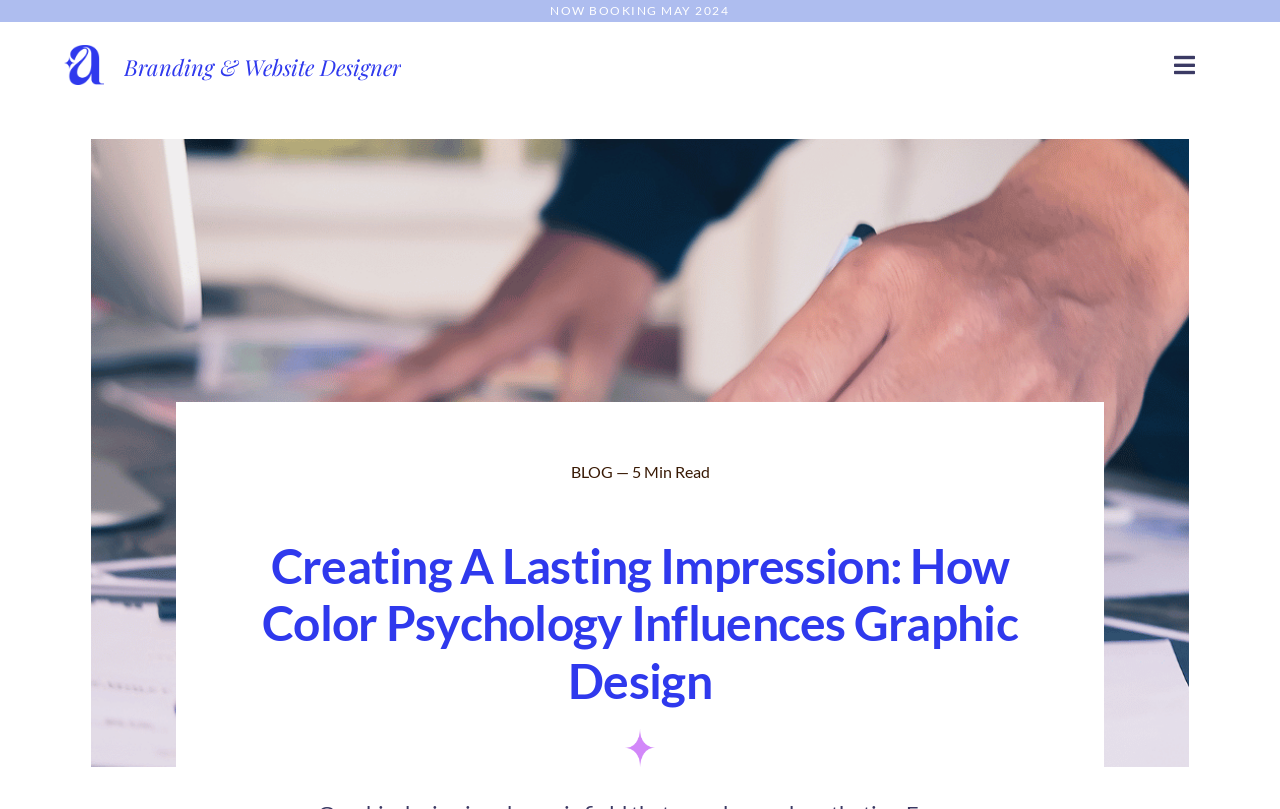What is the topic of the blog post?
Based on the image, answer the question with a single word or brief phrase.

Color Psychology